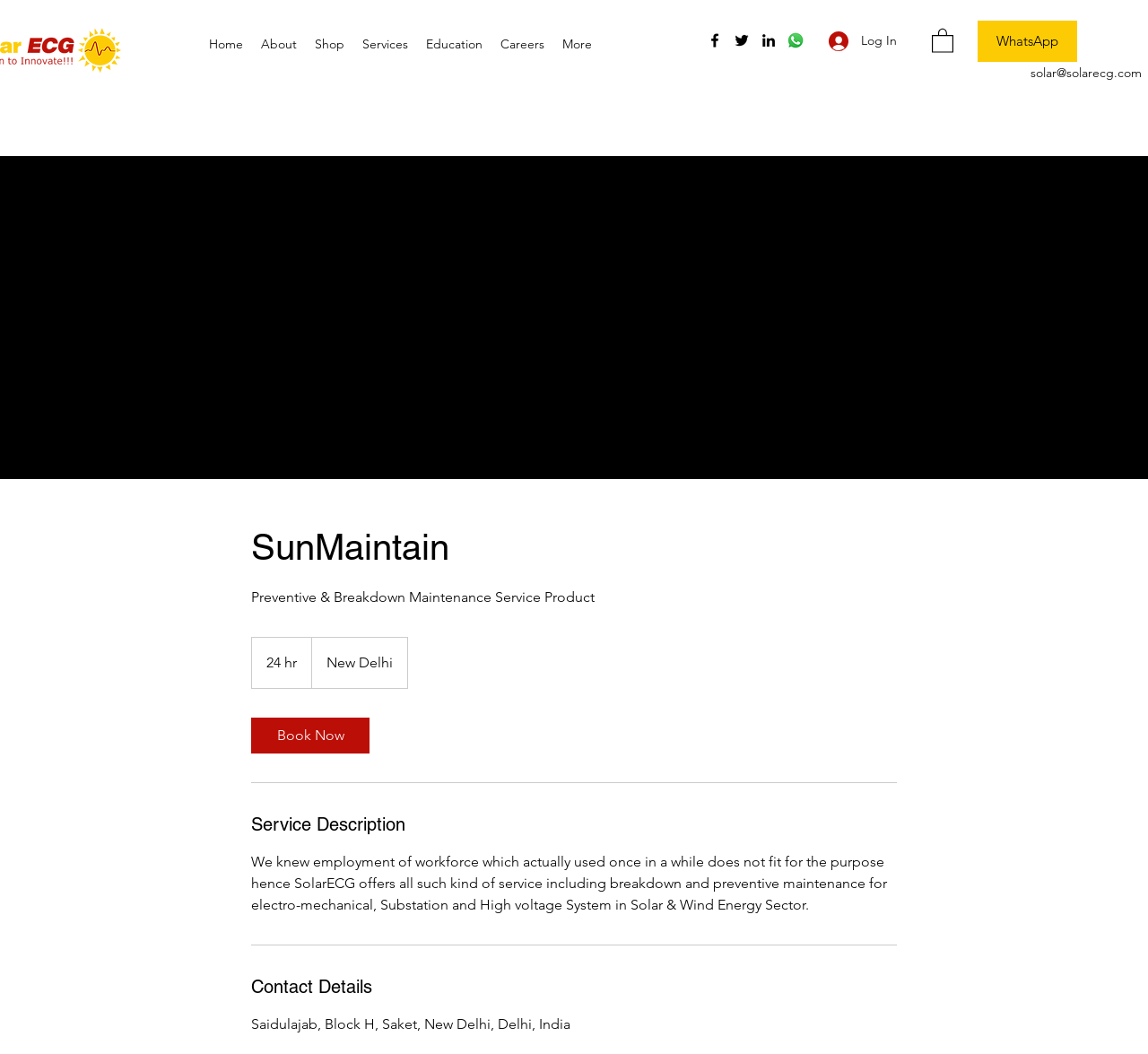What is the location of SolarECG?
From the image, respond with a single word or phrase.

New Delhi, Delhi, India